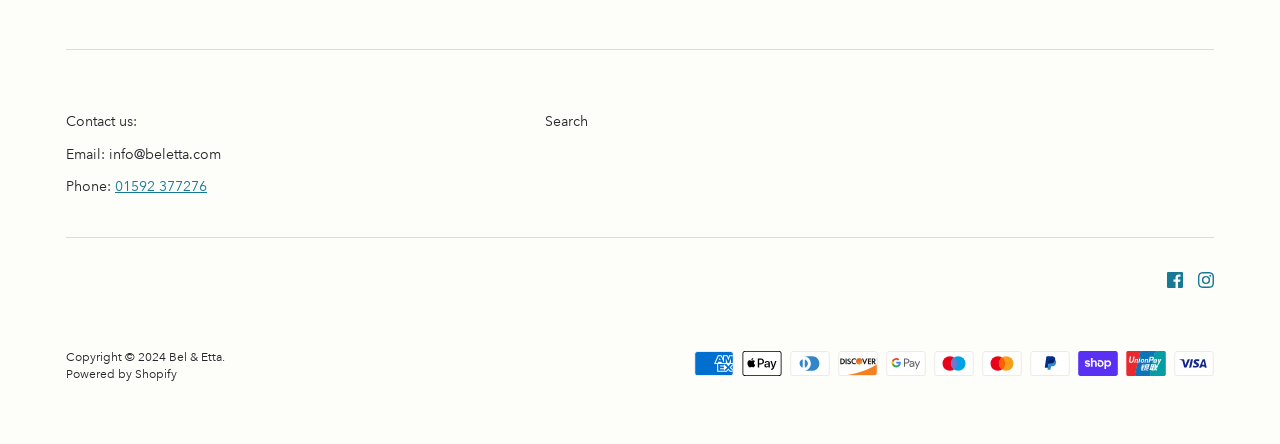Using the description "title="Instagram"", locate and provide the bounding box of the UI element.

[0.924, 0.607, 0.948, 0.648]